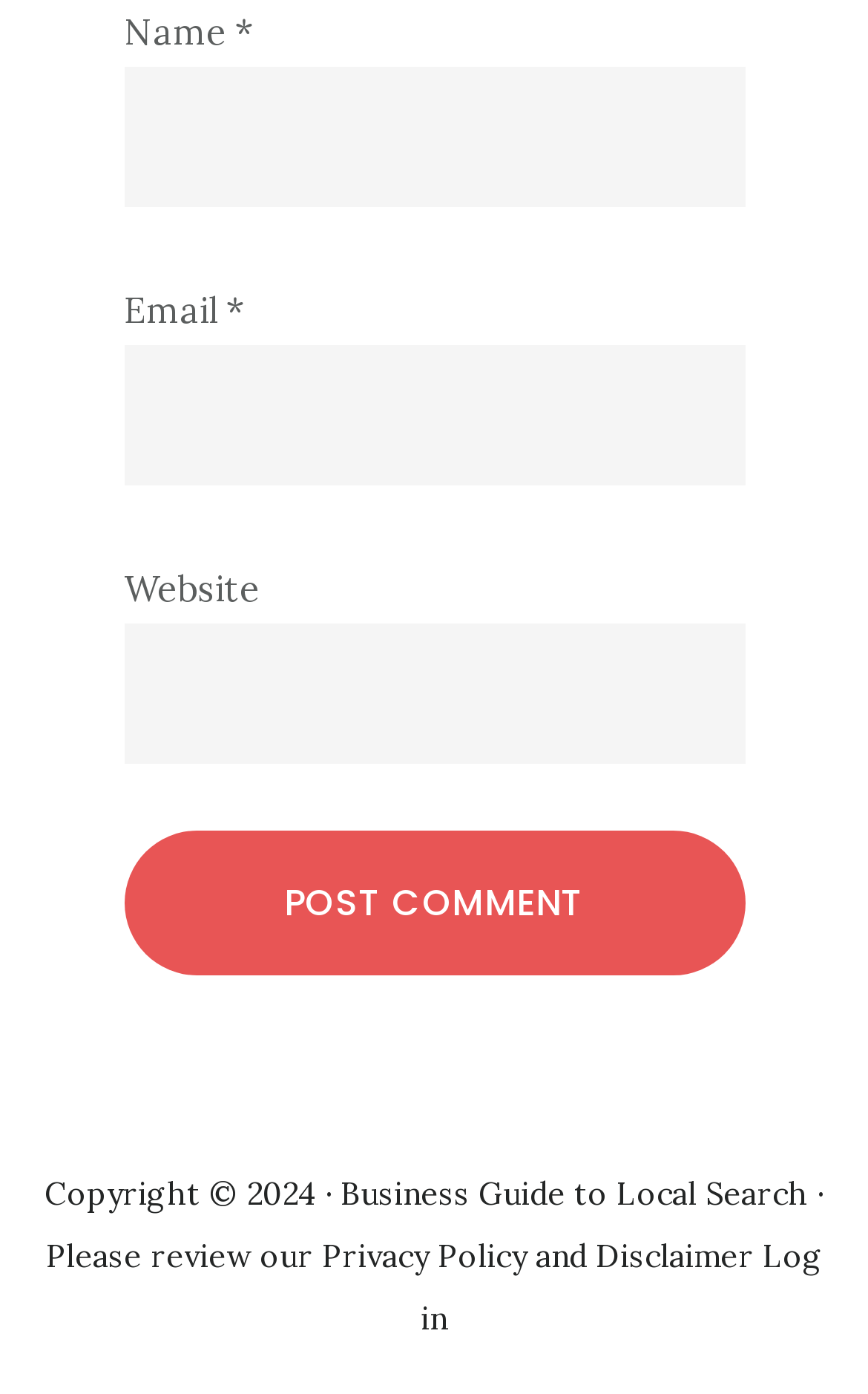By analyzing the image, answer the following question with a detailed response: What is the purpose of the 'Website' field?

The 'Website' field is an optional input field, suggesting that the user can provide their website information, possibly for reference or verification purposes.